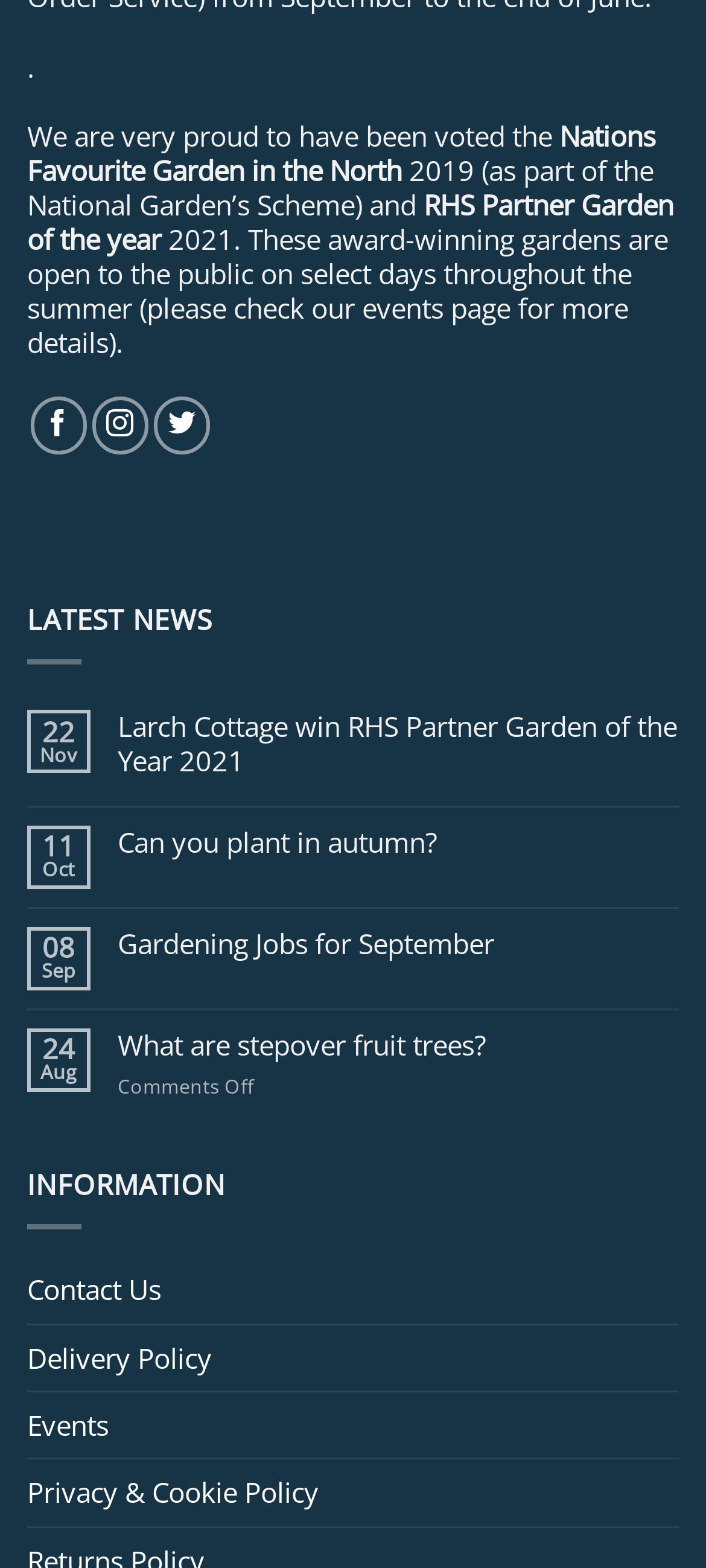Provide your answer to the question using just one word or phrase: What is the date of the news item 'Gardening Jobs for September'?

08 Sep